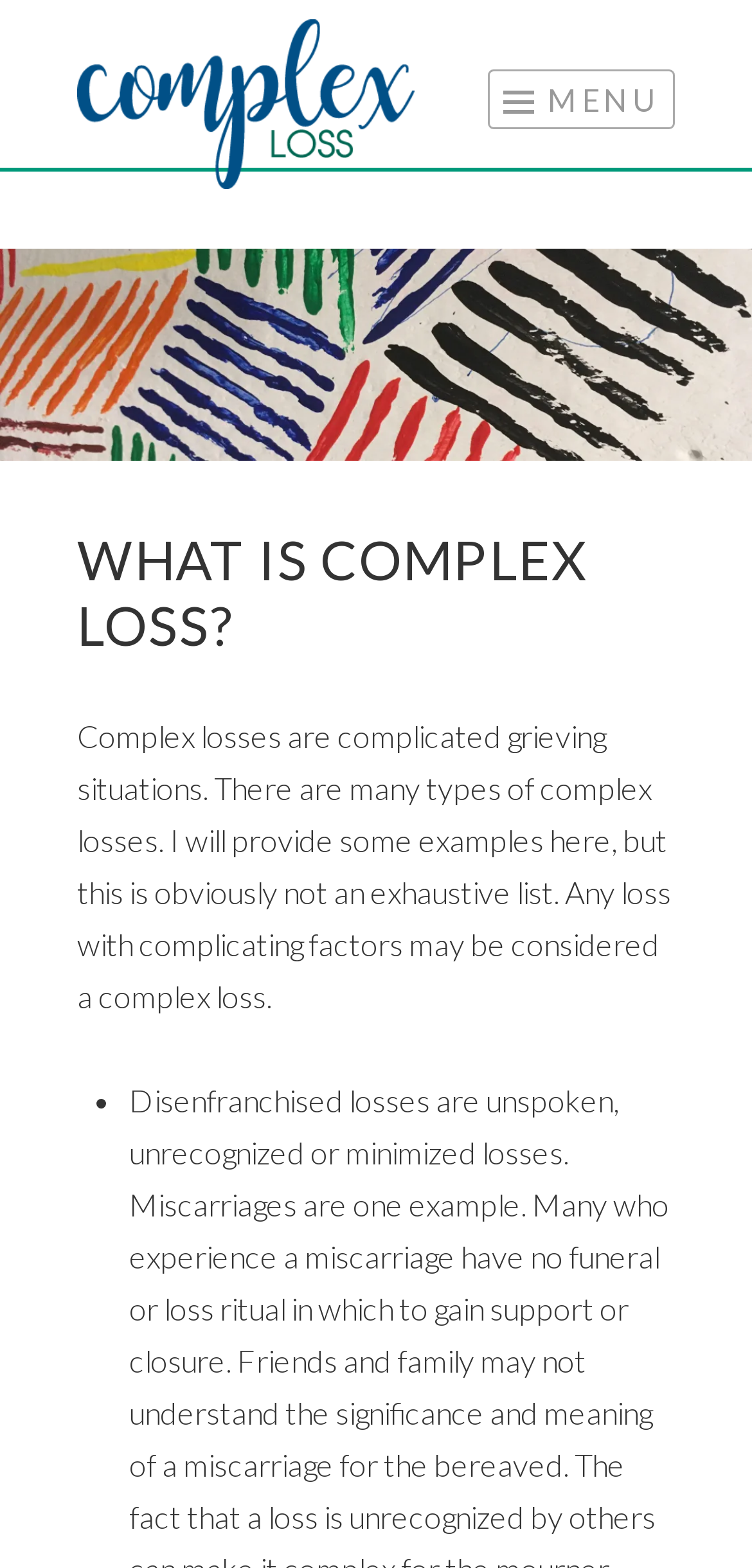Provide the bounding box coordinates for the UI element described in this sentence: "Menu". The coordinates should be four float values between 0 and 1, i.e., [left, top, right, bottom].

[0.649, 0.044, 0.897, 0.082]